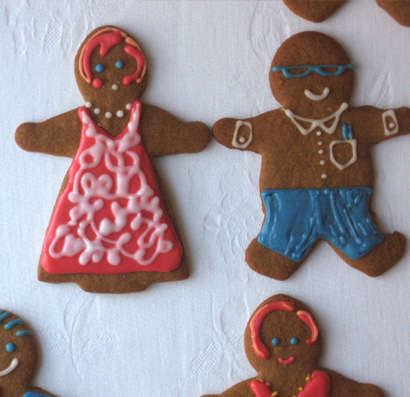Offer a detailed explanation of the image and its components.

This delightful image features two uniquely decorated gingerbread cookies, exemplifying a playful and festive design. On the left, a gingerbread figure is adorned in a vibrant pink dress, complete with white icing accents that create a wavy pattern, giving it a stylish and cheerful appearance. This figure also sports iconic accessories, including a string of white icing pearls around its neck and rosy pink hair styled in loose curls.

Beside it is a gingerbread man, dressed in blue shorts and a light-colored shirt, characterized by a fun and laid-back charm. He wears playful sunglasses crafted from icing, adding a touch of whimsy to his overall look. The contrast between their colorful attire and the traditional brown backdrop of the gingerbread makes this image particularly eye-catching, capturing the spirit of holiday baking and creativity. In the background, other gingerbread figures can be seen, hinting at a broader festive display.